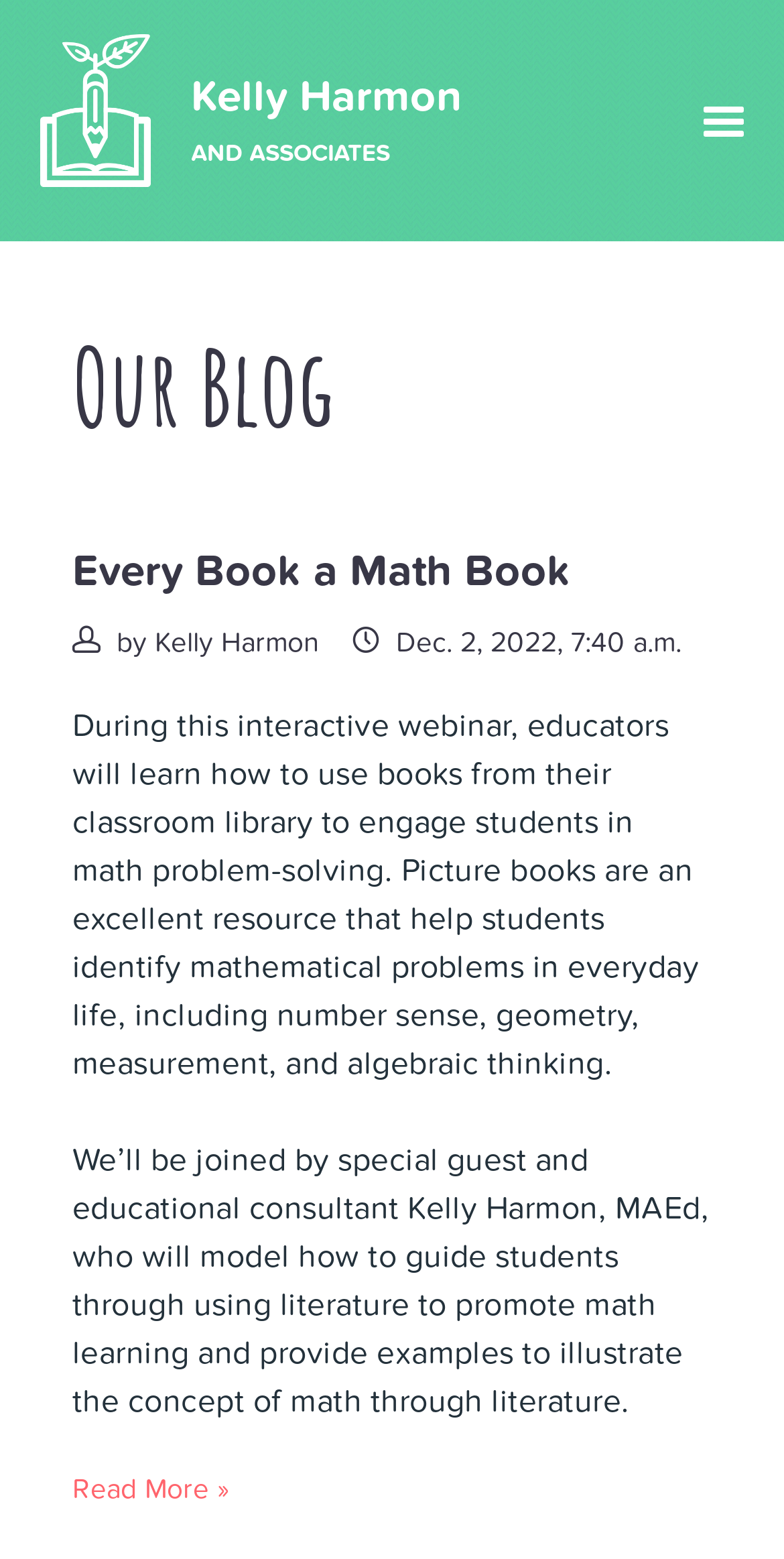Using the information in the image, give a comprehensive answer to the question: 
What is the purpose of the webinar?

I found a StaticText element with a description of the webinar, which mentions that educators will learn how to use books to engage students in math problem-solving, indicating that the purpose of the webinar is to learn math problem-solving.